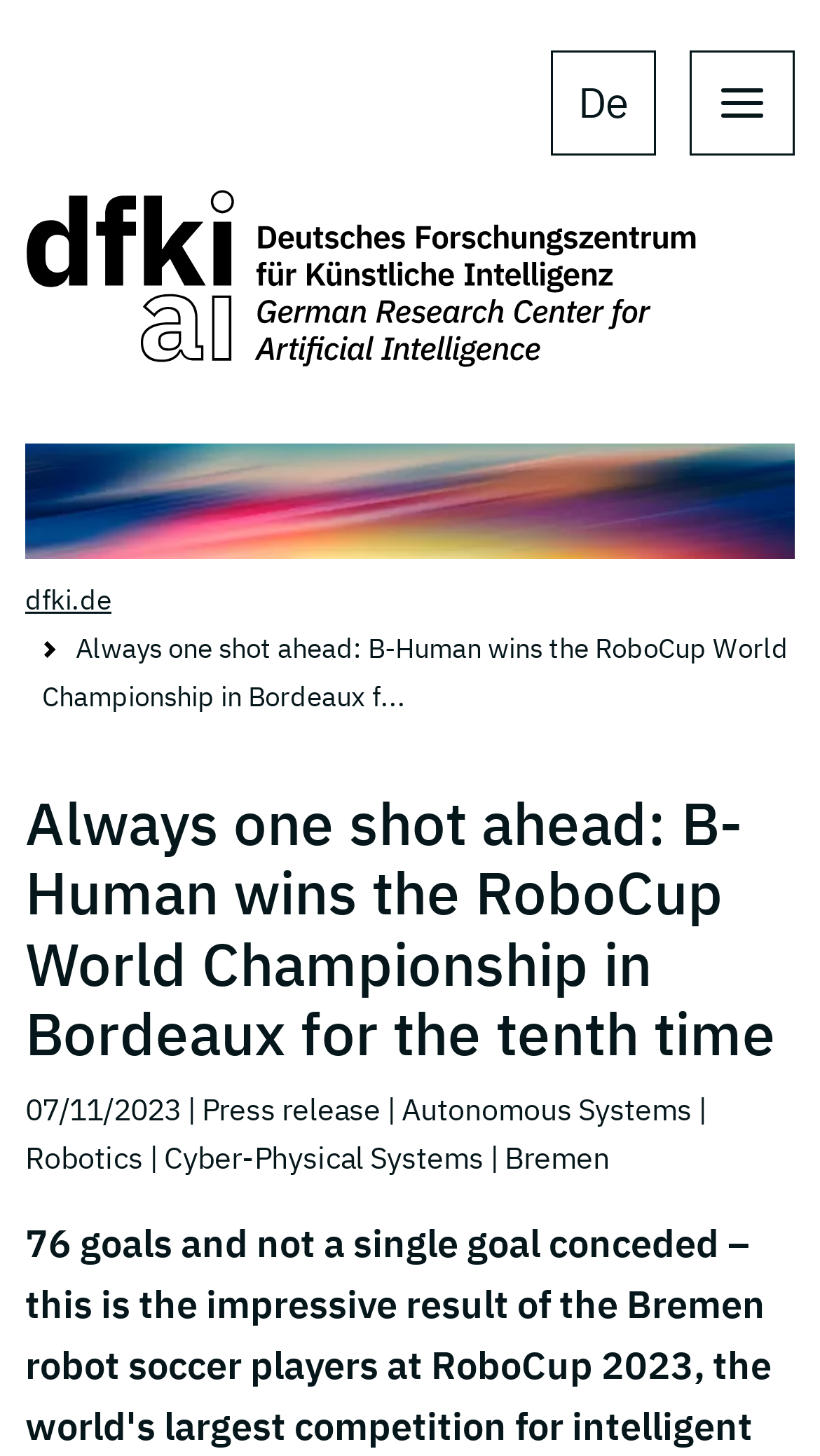What is the category of the press release?
Please provide a full and detailed response to the question.

I found the answer by looking at the StaticText elements '| Autonomous Systems', '| Robotics', and '| Cyber-Physical Systems' which represent the categories of the press release.